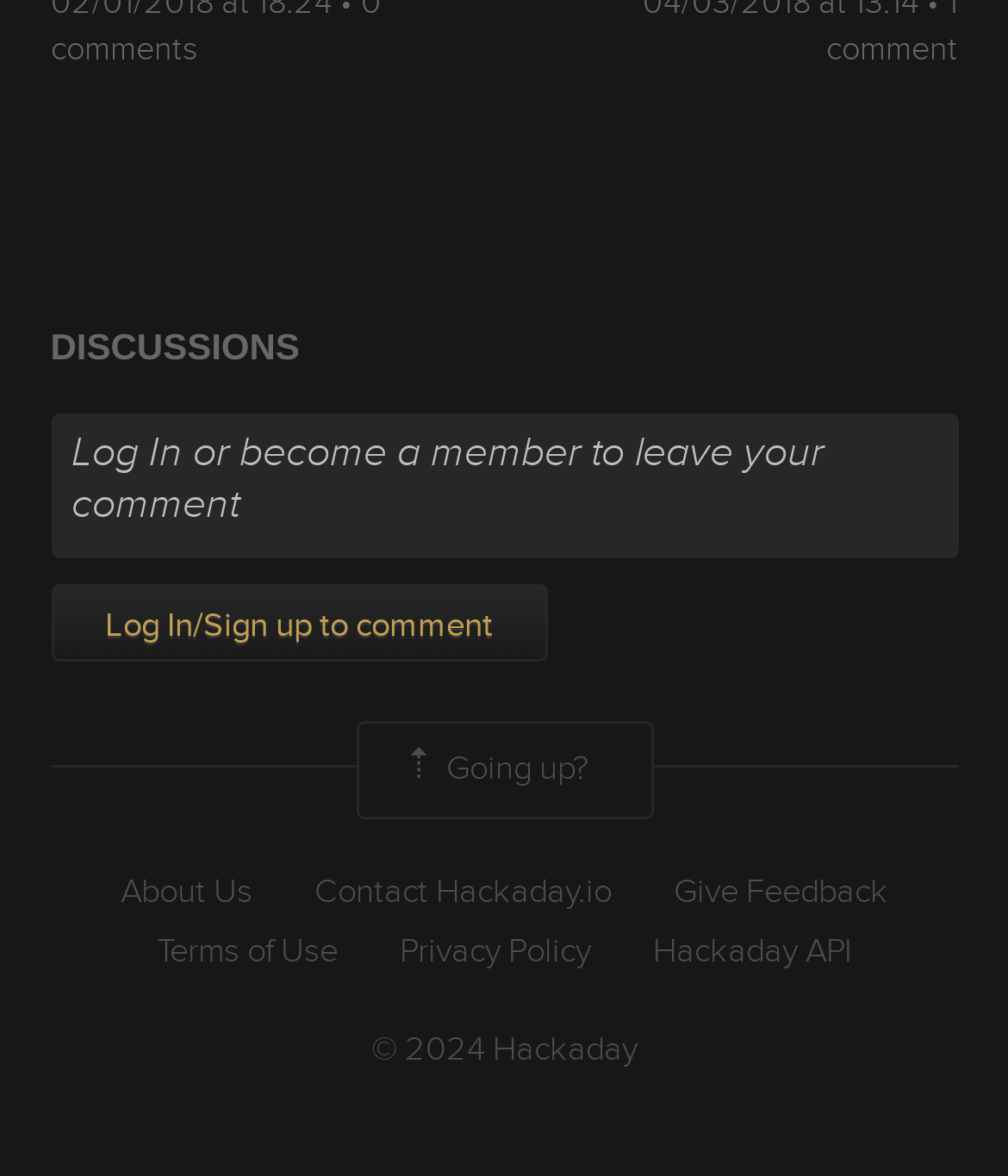Please identify the bounding box coordinates of the element I should click to complete this instruction: 'Contact Hackaday.io'. The coordinates should be given as four float numbers between 0 and 1, like this: [left, top, right, bottom].

[0.312, 0.739, 0.606, 0.779]